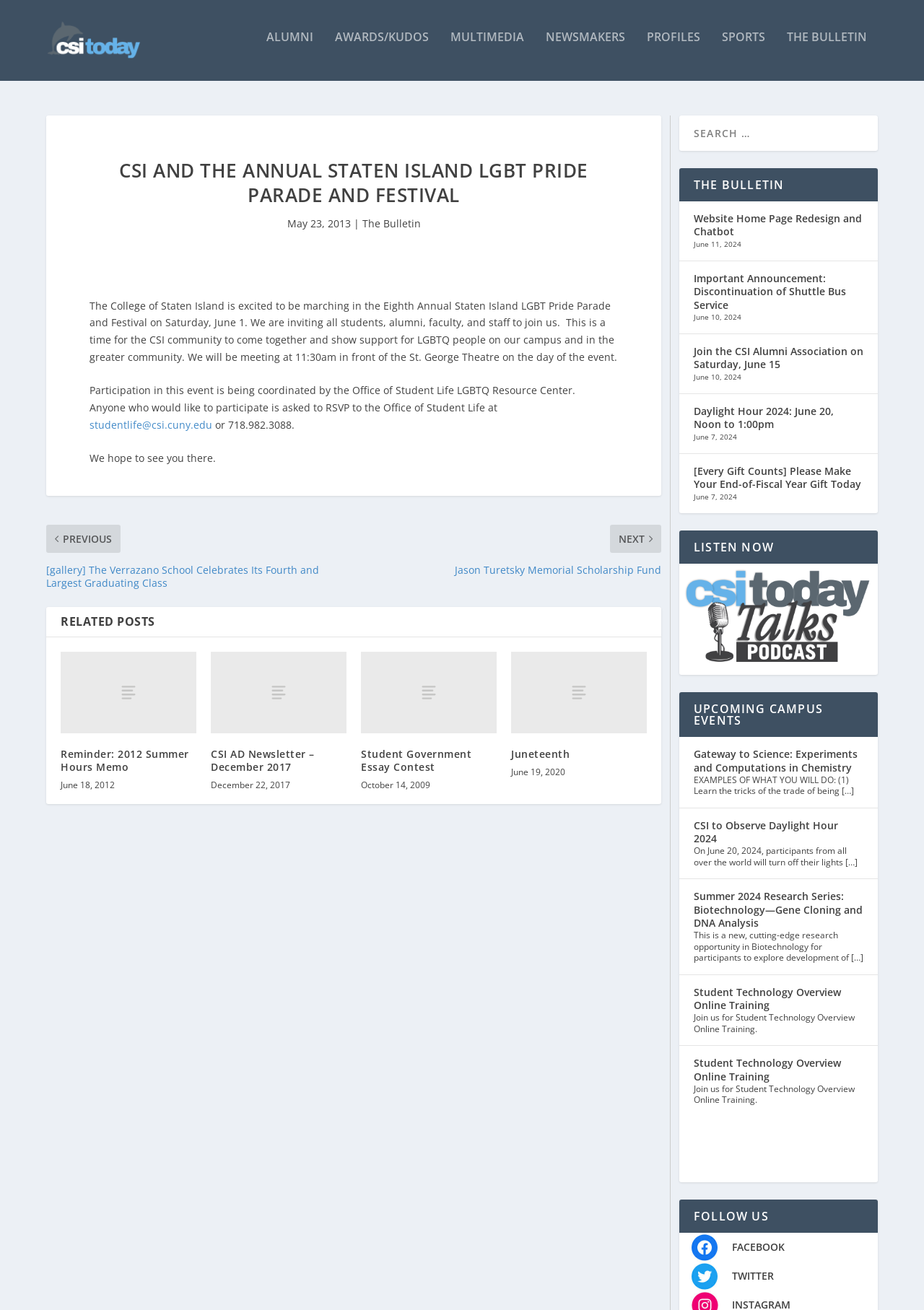Please find the bounding box coordinates of the element that you should click to achieve the following instruction: "Check the related post about Reminder: 2012 Summer Hours Memo". The coordinates should be presented as four float numbers between 0 and 1: [left, top, right, bottom].

[0.066, 0.492, 0.212, 0.554]